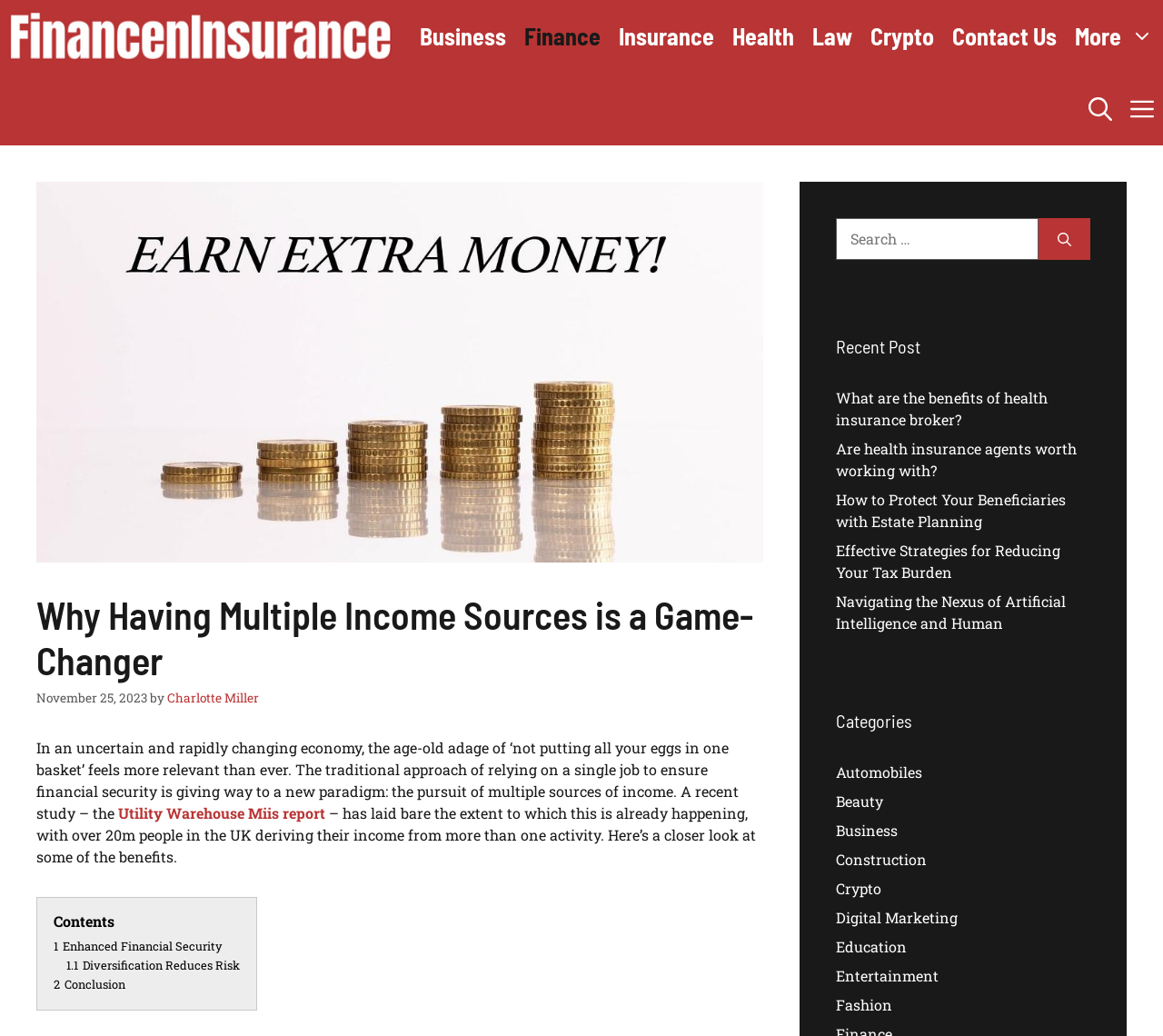Identify the bounding box coordinates of the region that needs to be clicked to carry out this instruction: "View recent post about health insurance broker". Provide these coordinates as four float numbers ranging from 0 to 1, i.e., [left, top, right, bottom].

[0.719, 0.375, 0.901, 0.414]